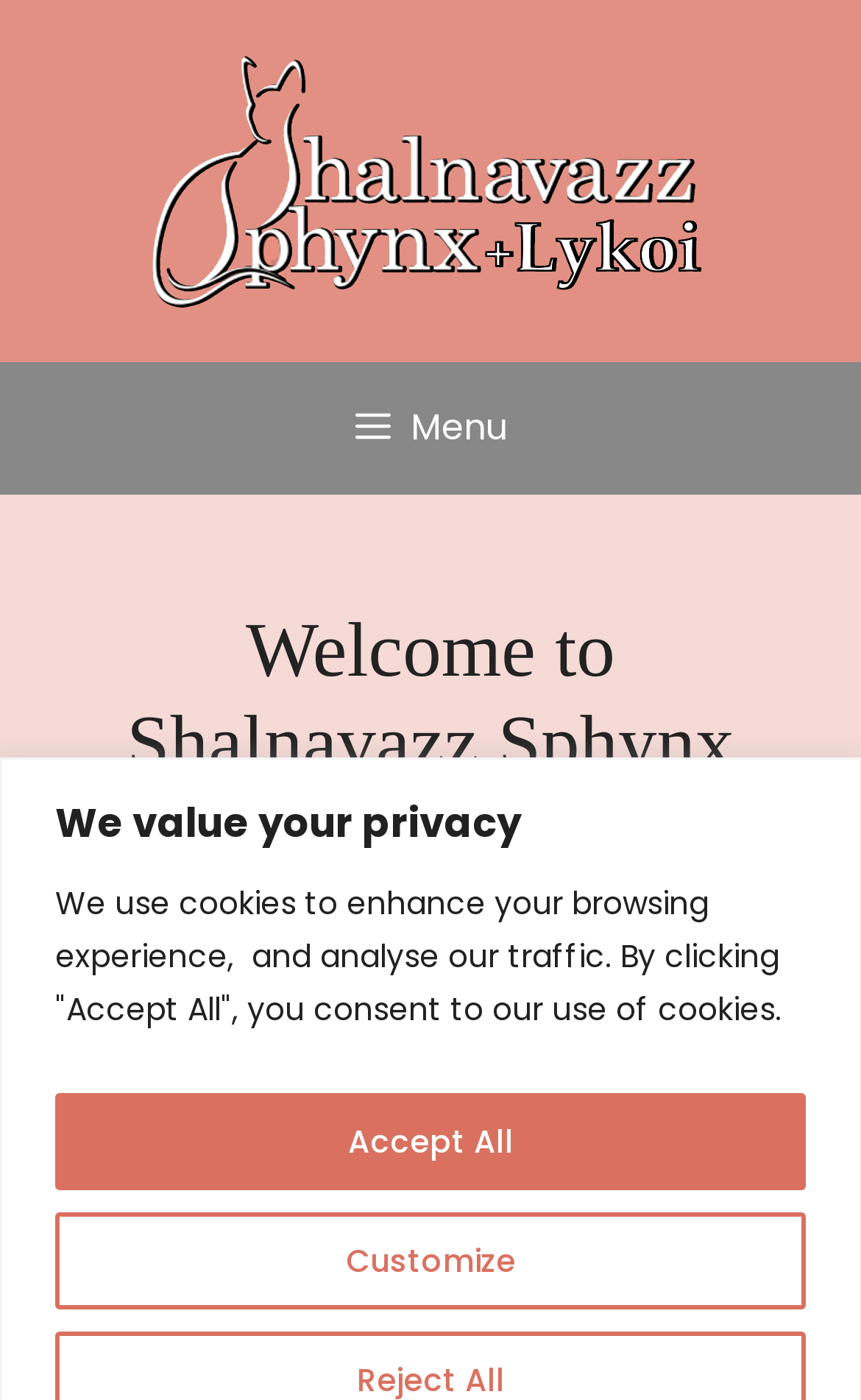Provide an in-depth caption for the elements present on the webpage.

The webpage is about Shalnavazz Sphynx and Lykoi cats, a hobby breeding business based in Guildford, Surrey. At the top of the page, there is a banner that spans the entire width of the page. Below the banner, there is a navigation menu on the left side, which can be expanded by clicking the "Menu" button. 

On the right side of the navigation menu, there is a heading that reads "Welcome to Shalnavazz Sphynx and Lykoi cats". Below this heading, there is a paragraph of text that describes the business, stating that they are hobby breeders based in Guildford, Surrey.

Above the navigation menu, there is a link to the website's homepage, accompanied by an image with the same name, "Shalnavazz Sphynx and Lykoi cats". This link and image are centered at the top of the page.

At the very top of the page, there is a heading that reads "We value your privacy", followed by two buttons, "Customize" and "Accept All", which are positioned side by side.